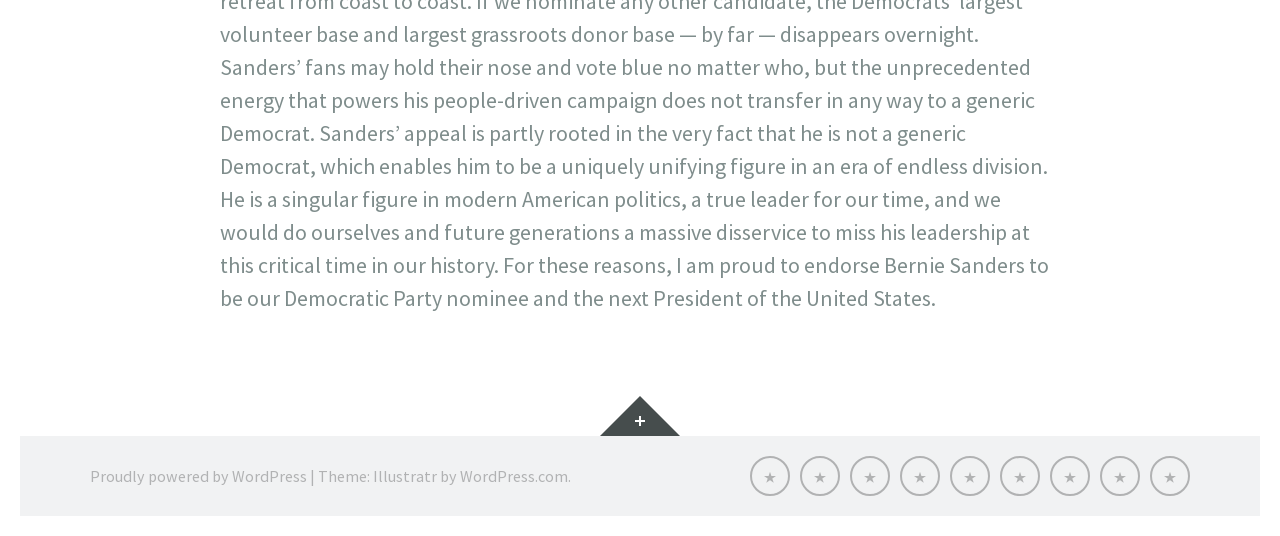Please specify the bounding box coordinates of the region to click in order to perform the following instruction: "Click on About Daisy".

[0.586, 0.85, 0.617, 0.925]